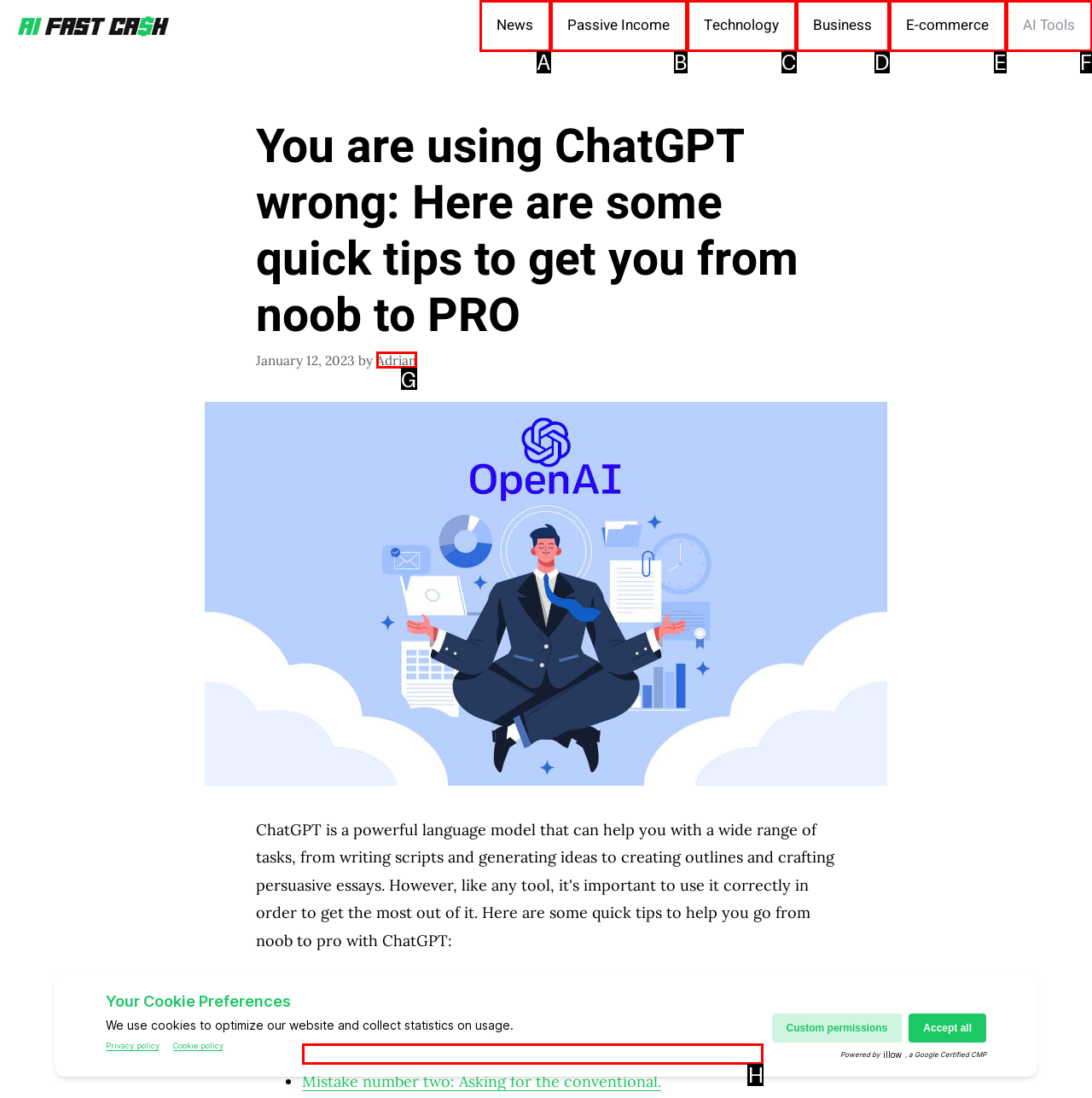Tell me the correct option to click for this task: Learn about Mistake number one: Don't use it like you use Google to search
Write down the option's letter from the given choices.

H